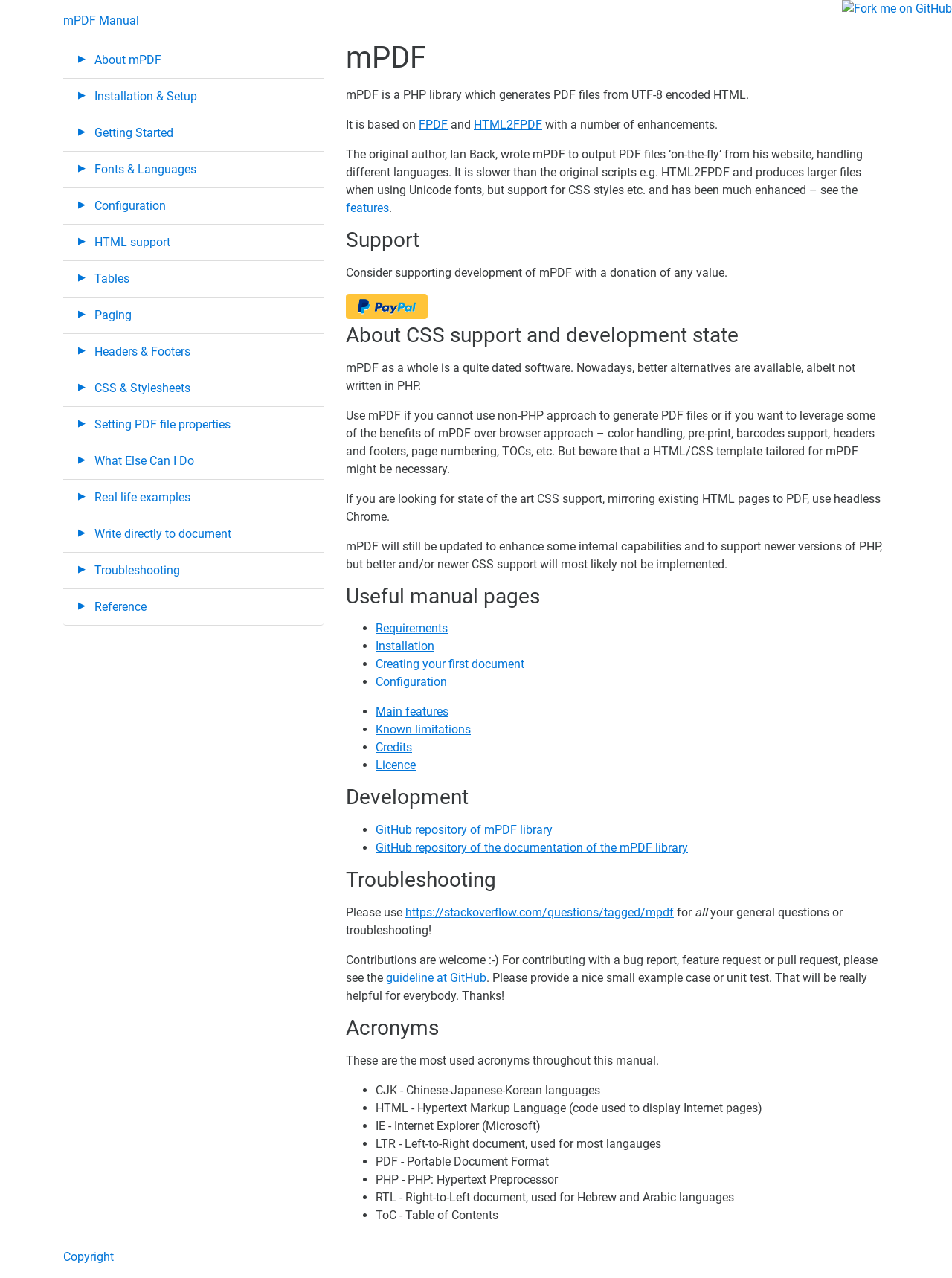Where can I find mPDF documentation?
Provide an in-depth answer to the question, covering all aspects.

The webpage provides links to the GitHub repository of mPDF library and the GitHub repository of the documentation of the mPDF library, where I can find more information and documentation about mPDF.